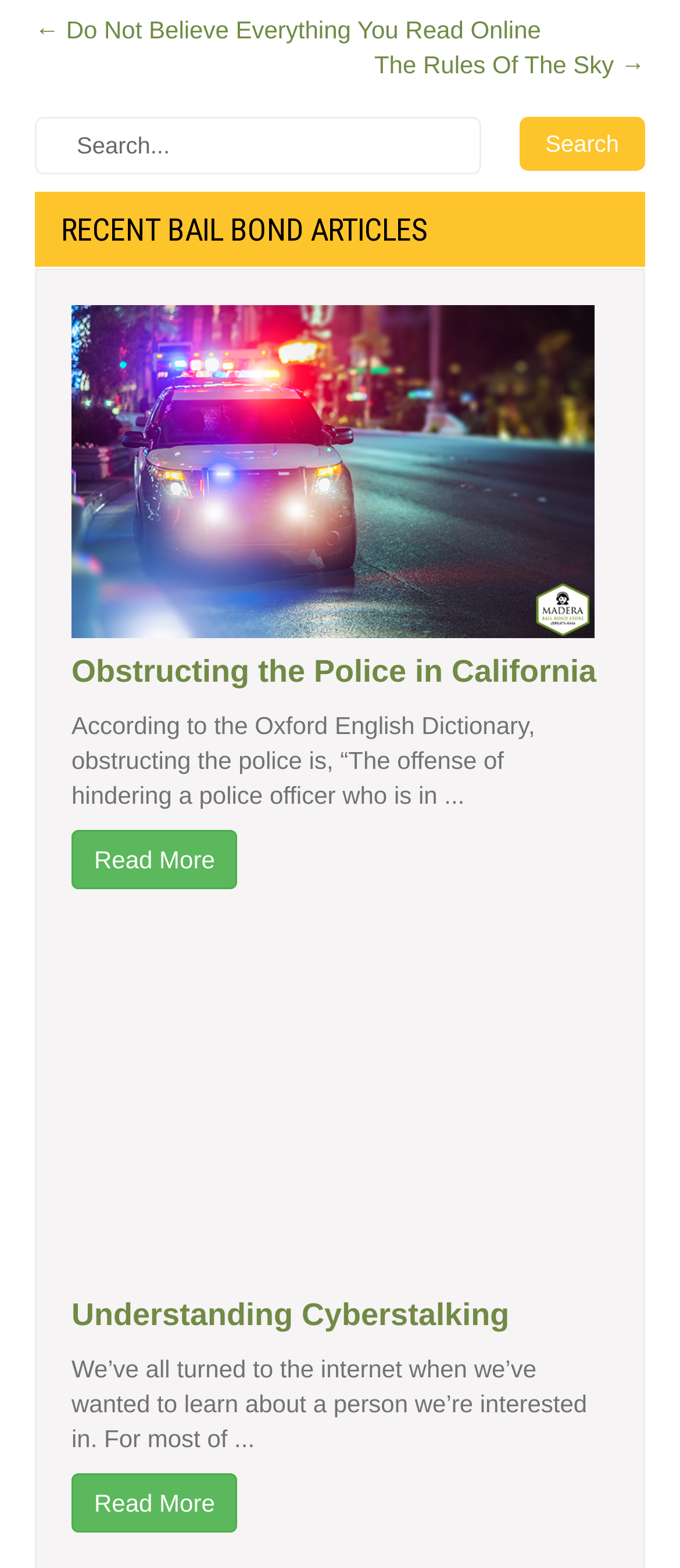Identify the bounding box for the UI element specified in this description: "value="Search"". The coordinates must be four float numbers between 0 and 1, formatted as [left, top, right, bottom].

[0.764, 0.074, 0.949, 0.108]